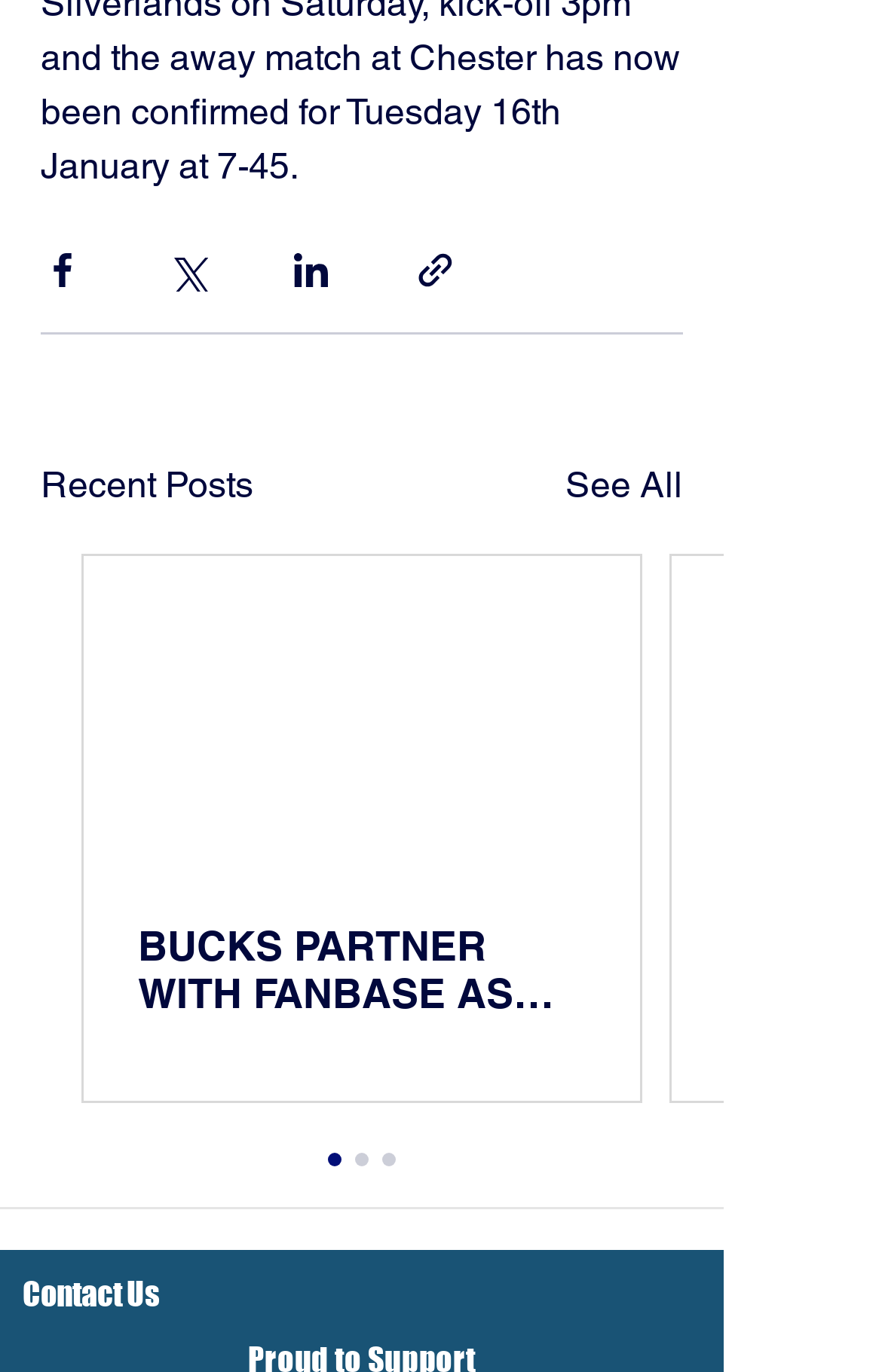Identify the bounding box coordinates for the UI element mentioned here: "Contact Us". Provide the coordinates as four float values between 0 and 1, i.e., [left, top, right, bottom].

[0.026, 0.93, 0.182, 0.958]